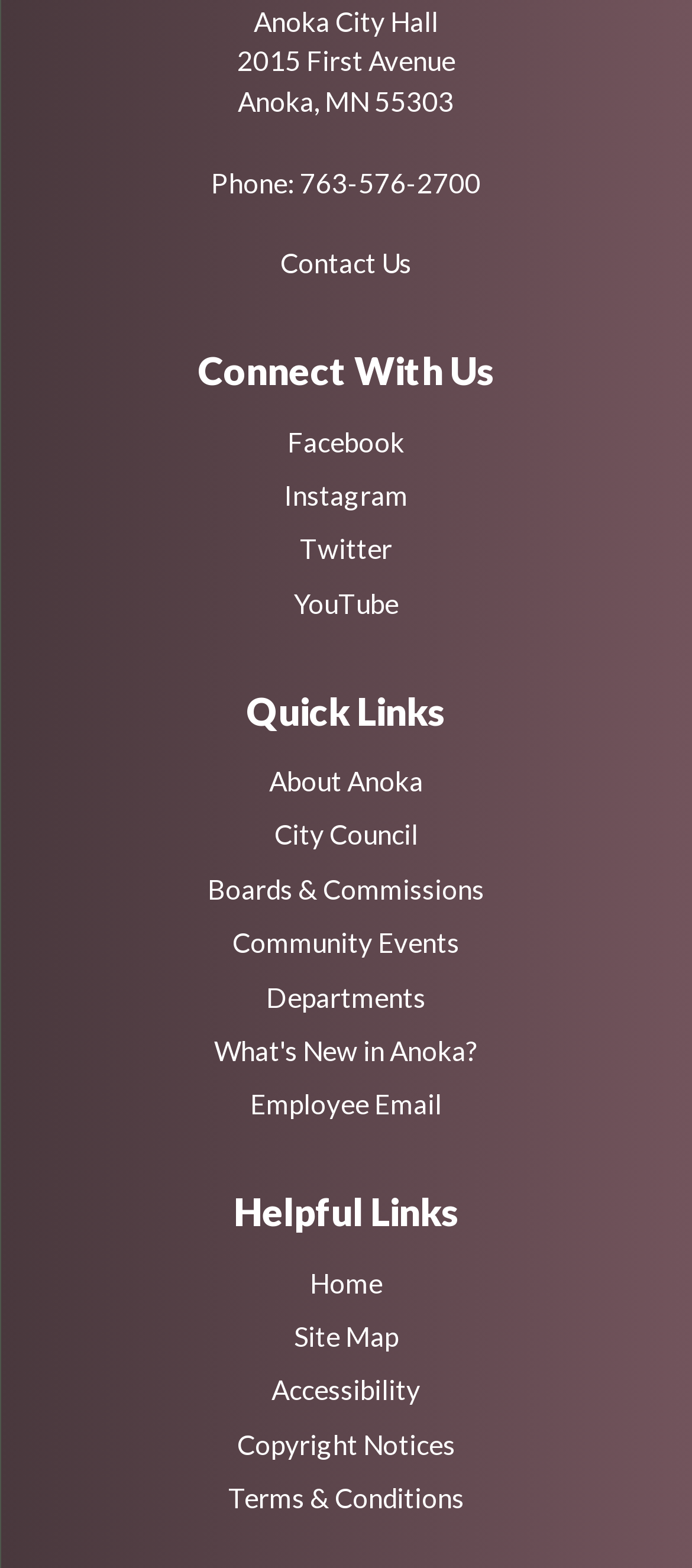What is the second helpful link listed on the webpage?
Can you offer a detailed and complete answer to this question?

I found the second helpful link by looking at the link elements under the 'Helpful Links' region, and the second one listed is 'Site Map'.